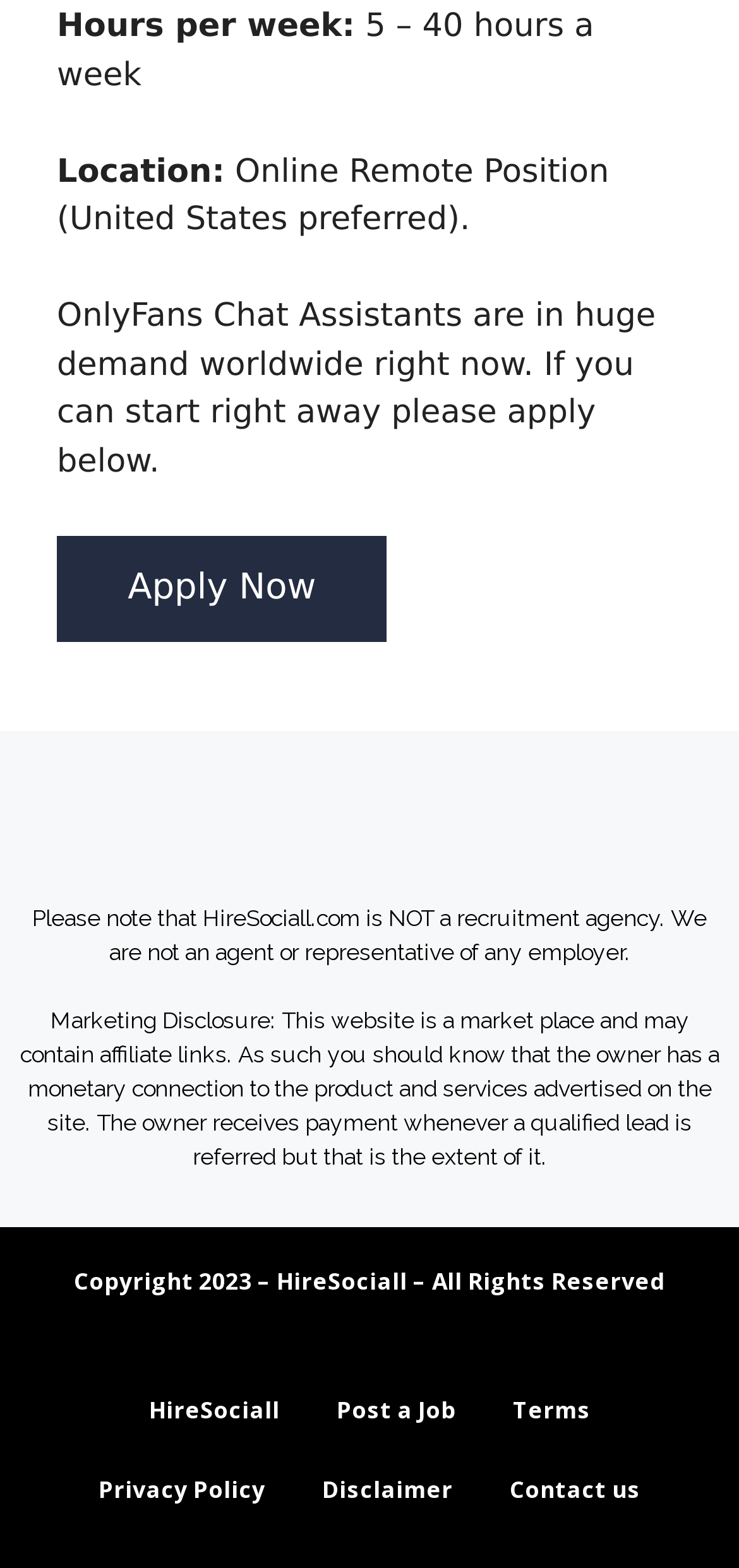What is the preferred location for the job?
Respond with a short answer, either a single word or a phrase, based on the image.

United States